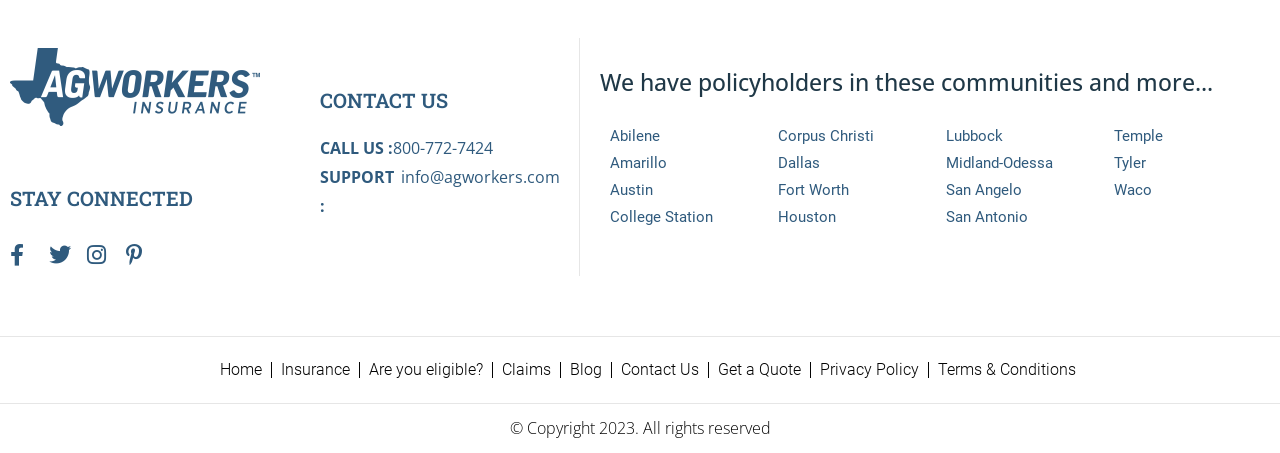Determine the bounding box coordinates for the area that should be clicked to carry out the following instruction: "Get a quote".

[0.554, 0.766, 0.632, 0.868]